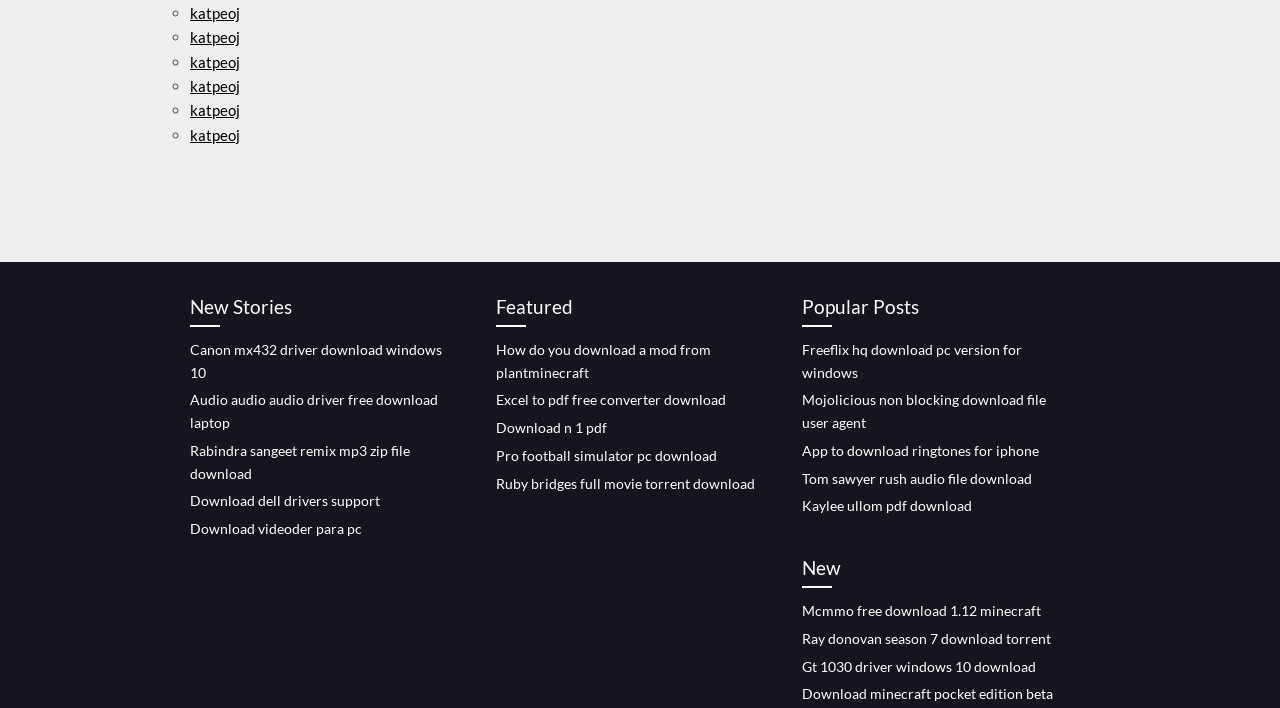Determine the bounding box coordinates of the target area to click to execute the following instruction: "Check 'Popular Posts'."

[0.627, 0.412, 0.838, 0.462]